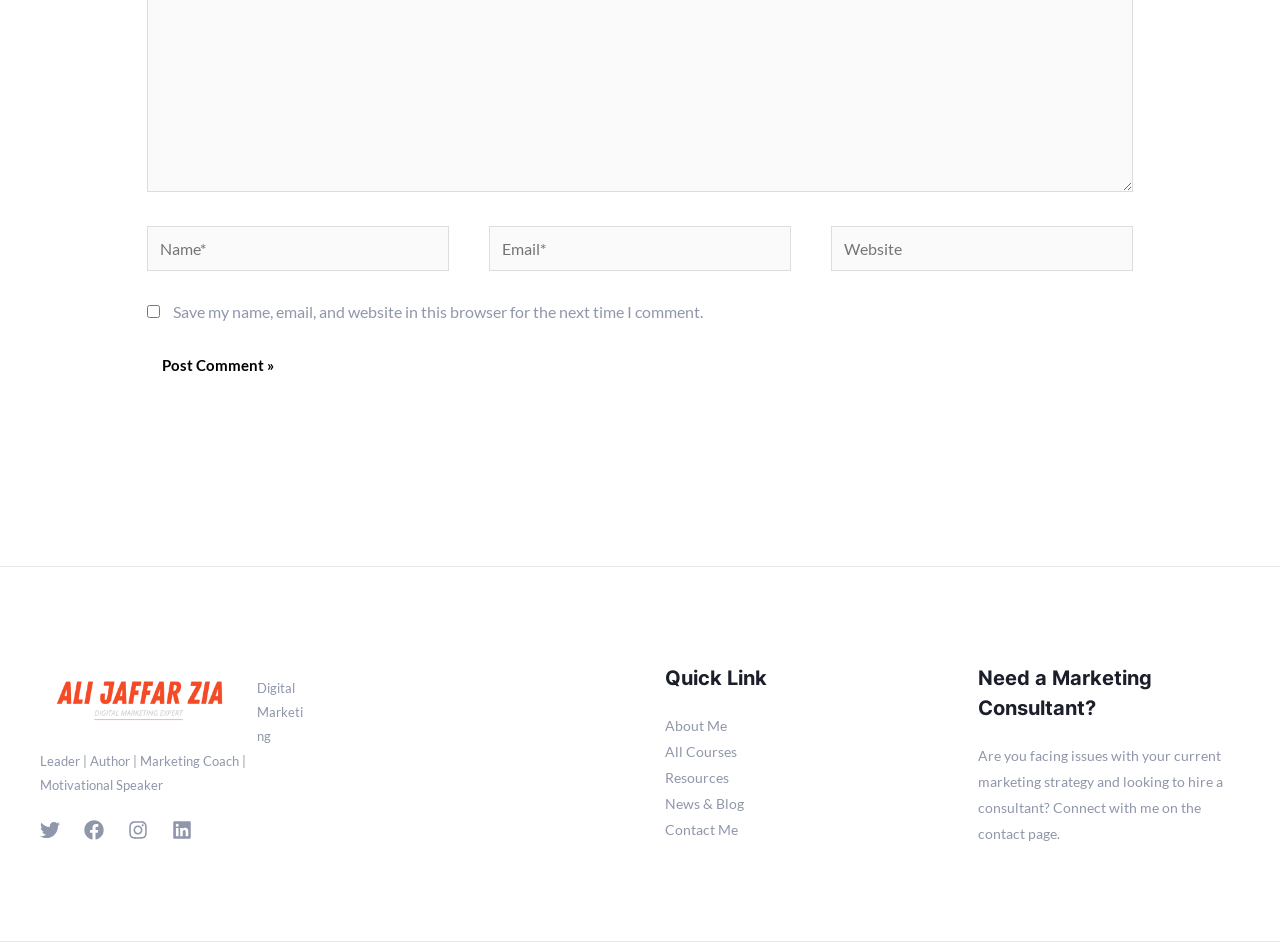Determine the bounding box coordinates of the region I should click to achieve the following instruction: "Click the link to Community and School Gardening in Georgia". Ensure the bounding box coordinates are four float numbers between 0 and 1, i.e., [left, top, right, bottom].

None